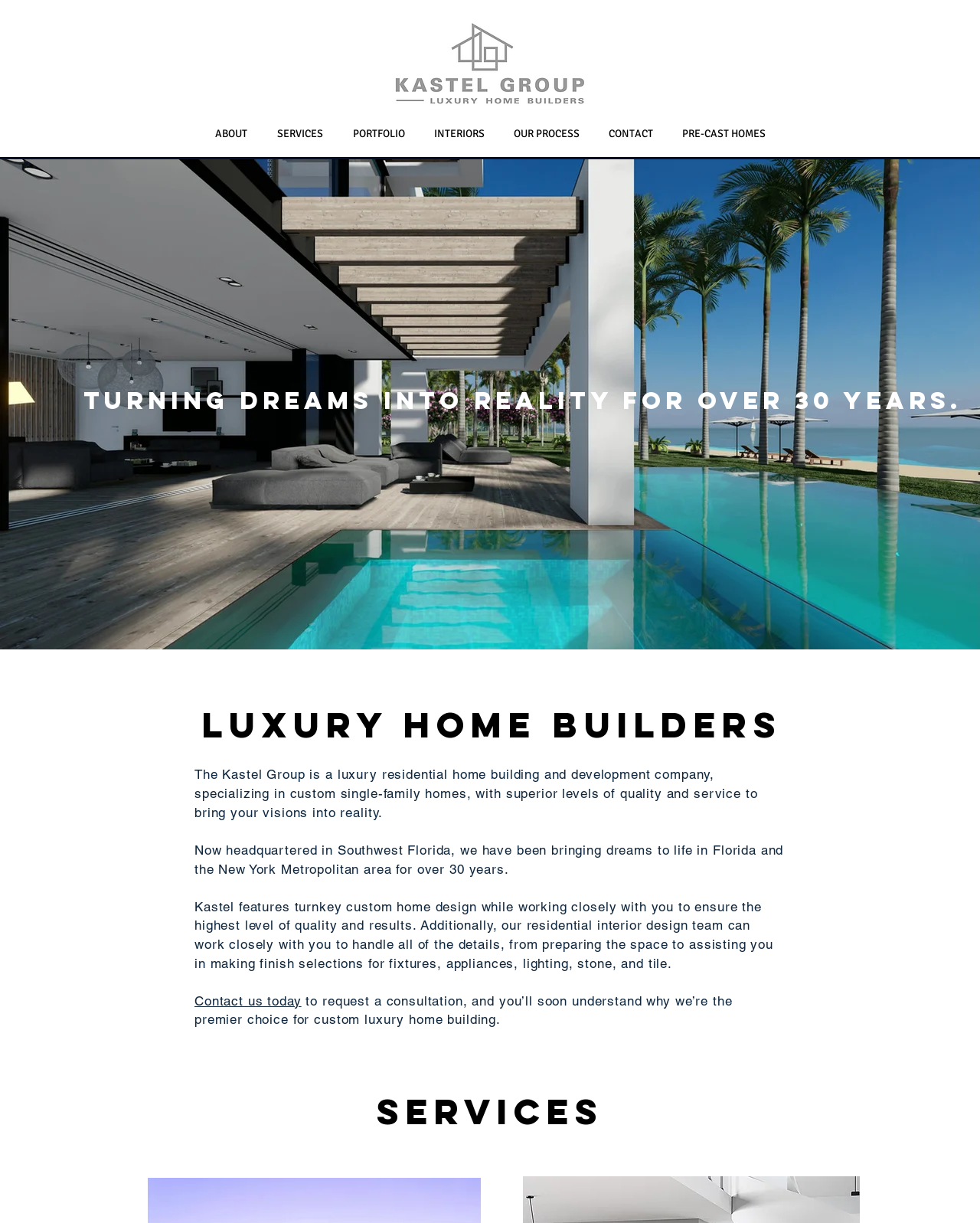What services does the Kastel Group offer?
Answer with a single word or short phrase according to what you see in the image.

Custom home design and interior design